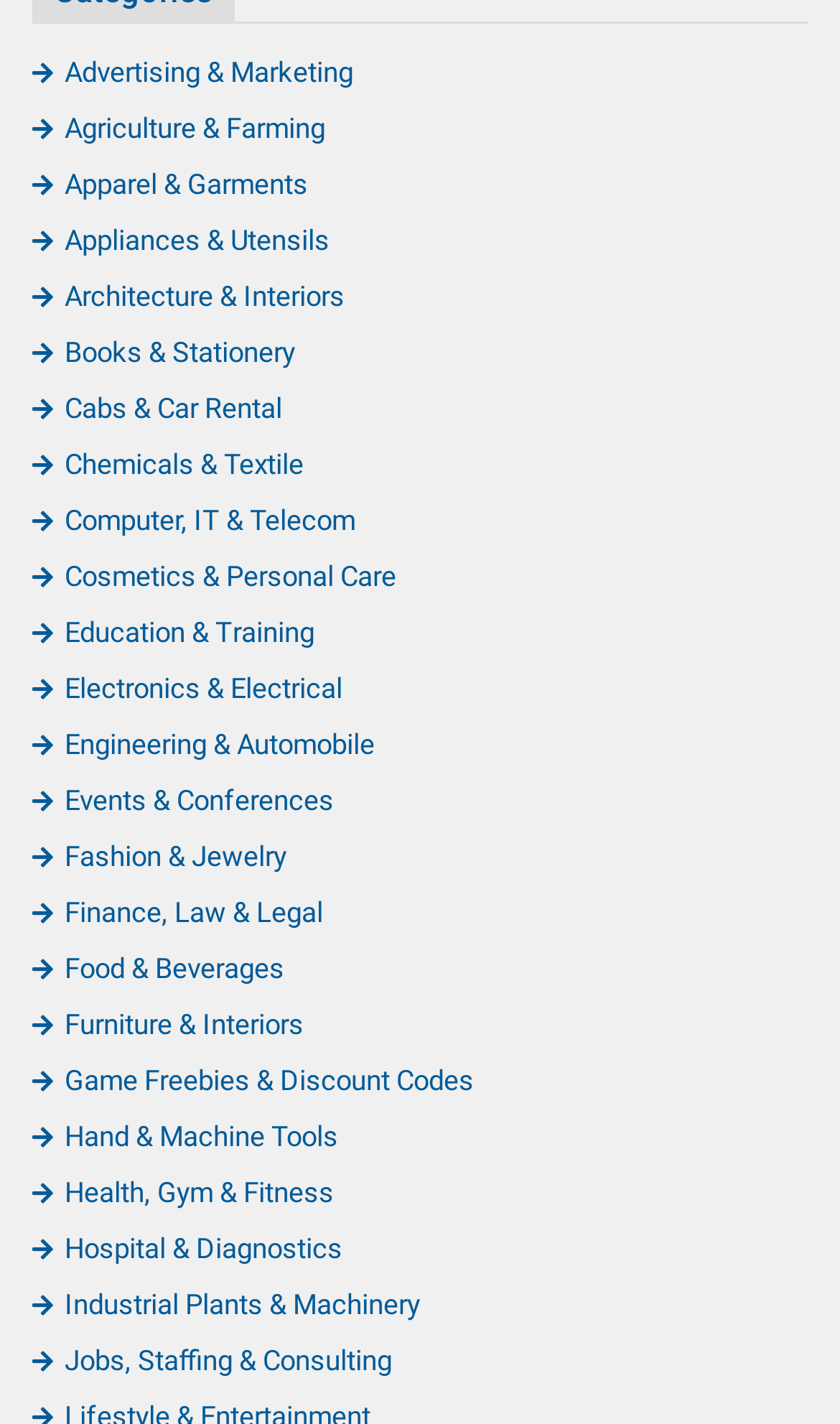Pinpoint the bounding box coordinates of the element that must be clicked to accomplish the following instruction: "View Fashion & Jewelry". The coordinates should be in the format of four float numbers between 0 and 1, i.e., [left, top, right, bottom].

[0.038, 0.59, 0.341, 0.613]